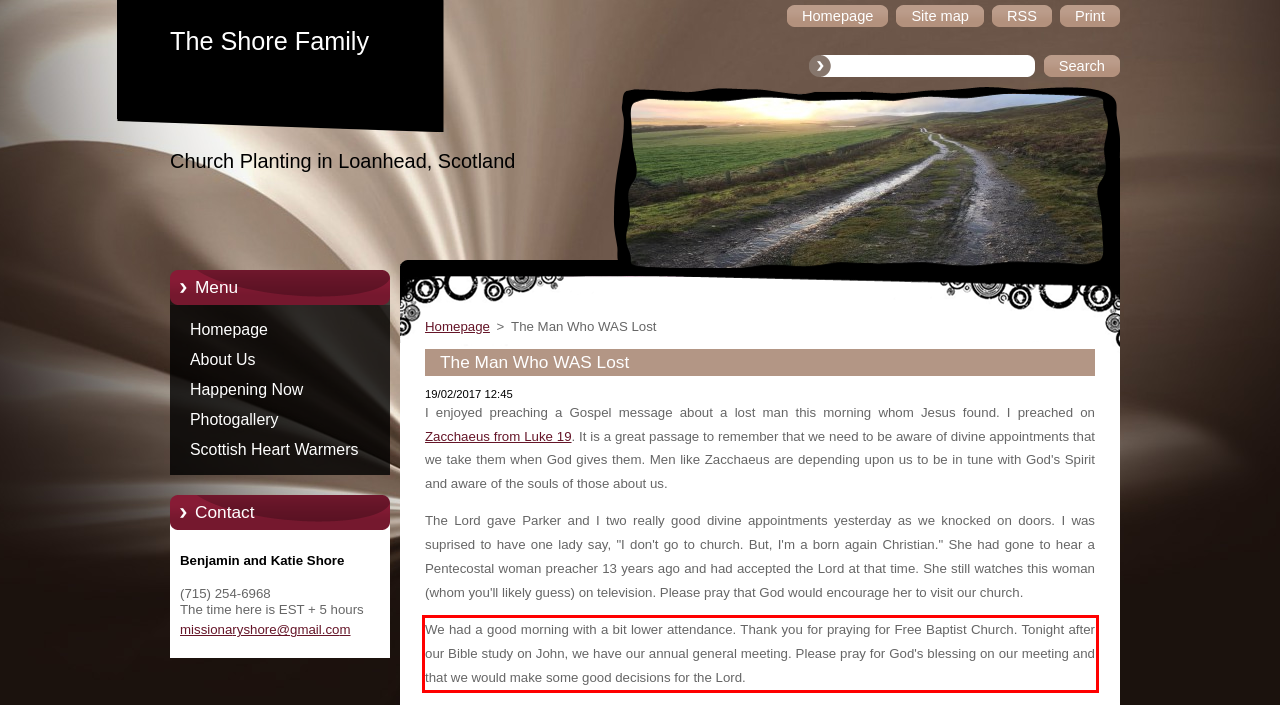Perform OCR on the text inside the red-bordered box in the provided screenshot and output the content.

We had a good morning with a bit lower attendance. Thank you for praying for Free Baptist Church. Tonight after our Bible study on John, we have our annual general meeting. Please pray for God's blessing on our meeting and that we would make some good decisions for the Lord.